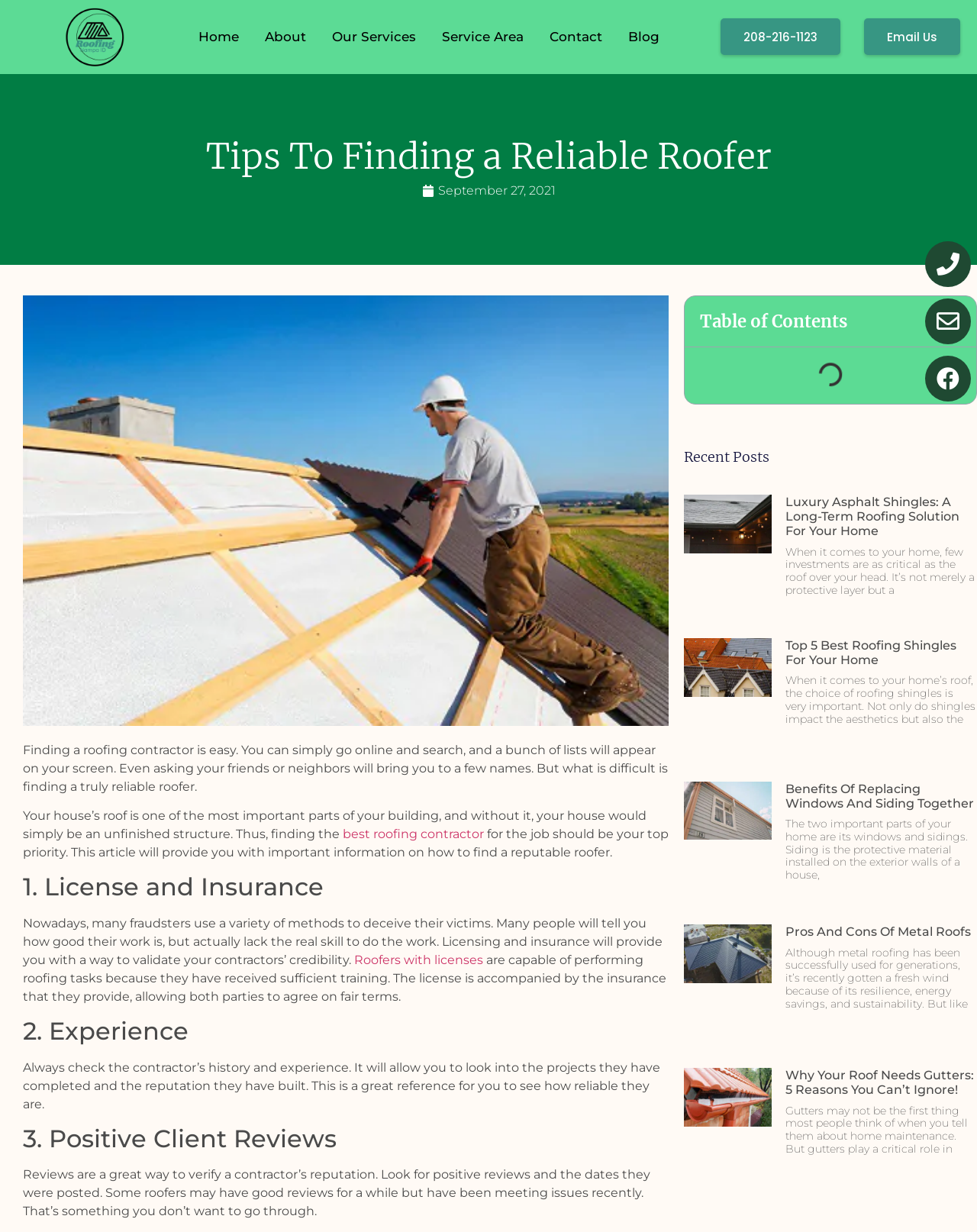What is the second tip to find a reliable roofer?
Can you provide an in-depth and detailed response to the question?

I looked at the headings on the webpage and found that the second tip is '2. Experience', which is discussed in the section below the heading.